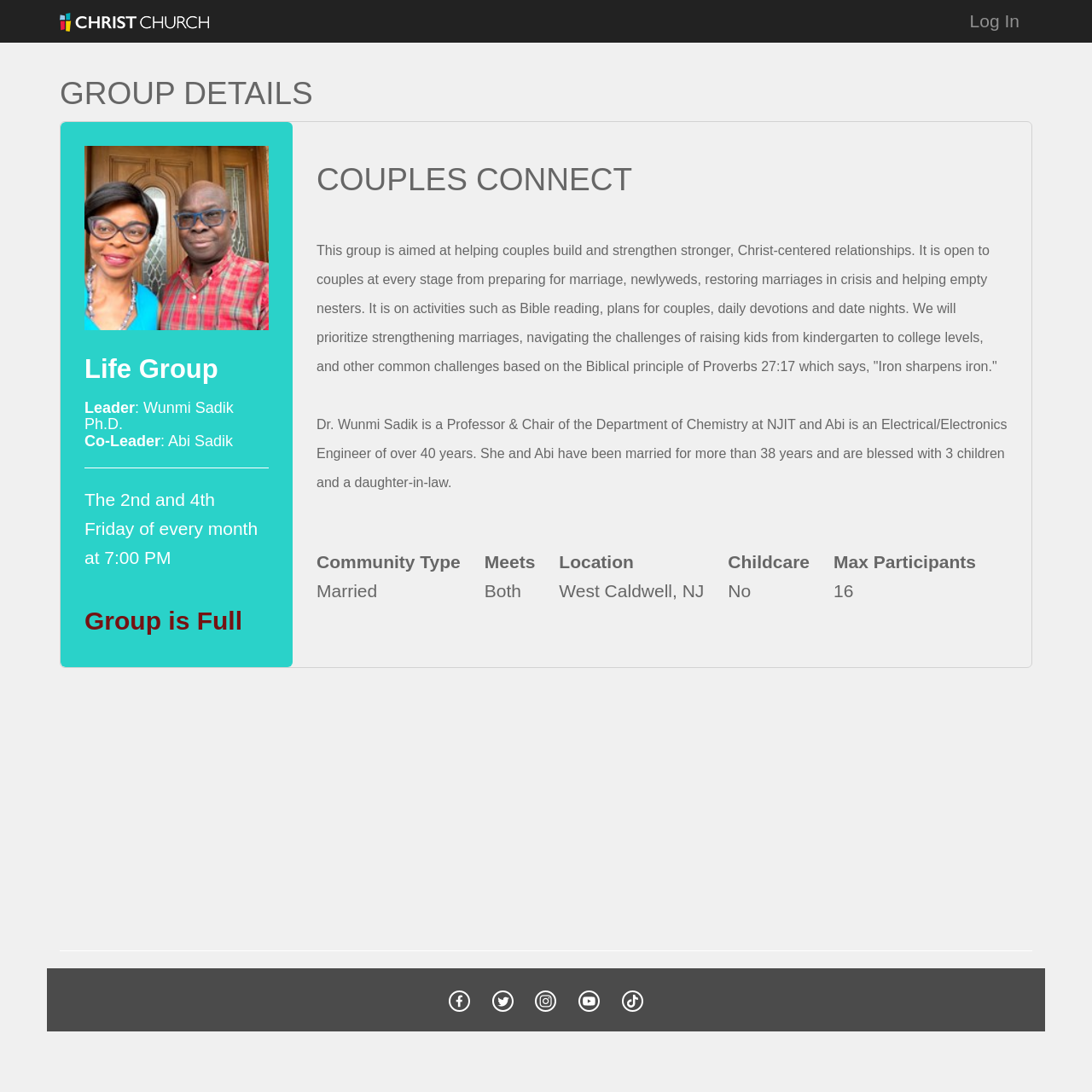Answer the following query with a single word or phrase:
What is the location of the group?

West Caldwell, NJ